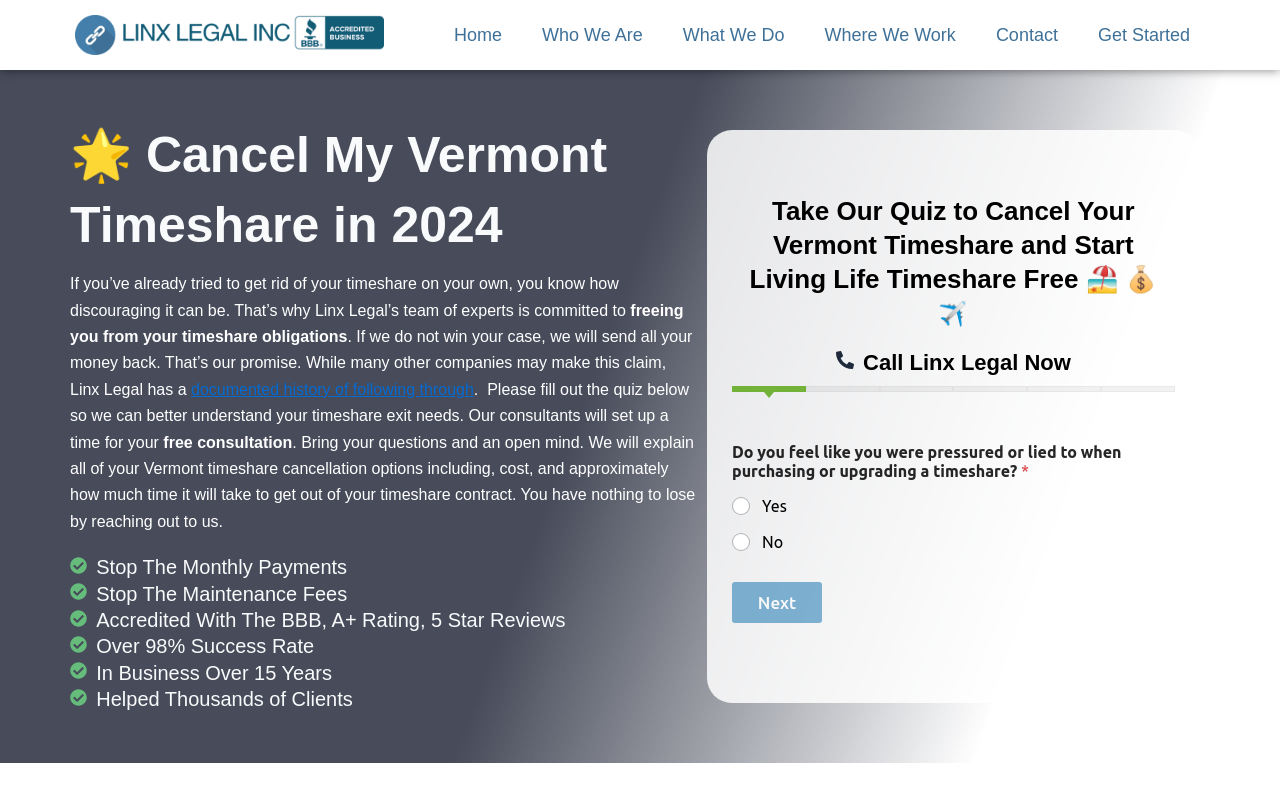Please identify the webpage's heading and generate its text content.

🌟 Cancel My Vermont Timeshare in 2024